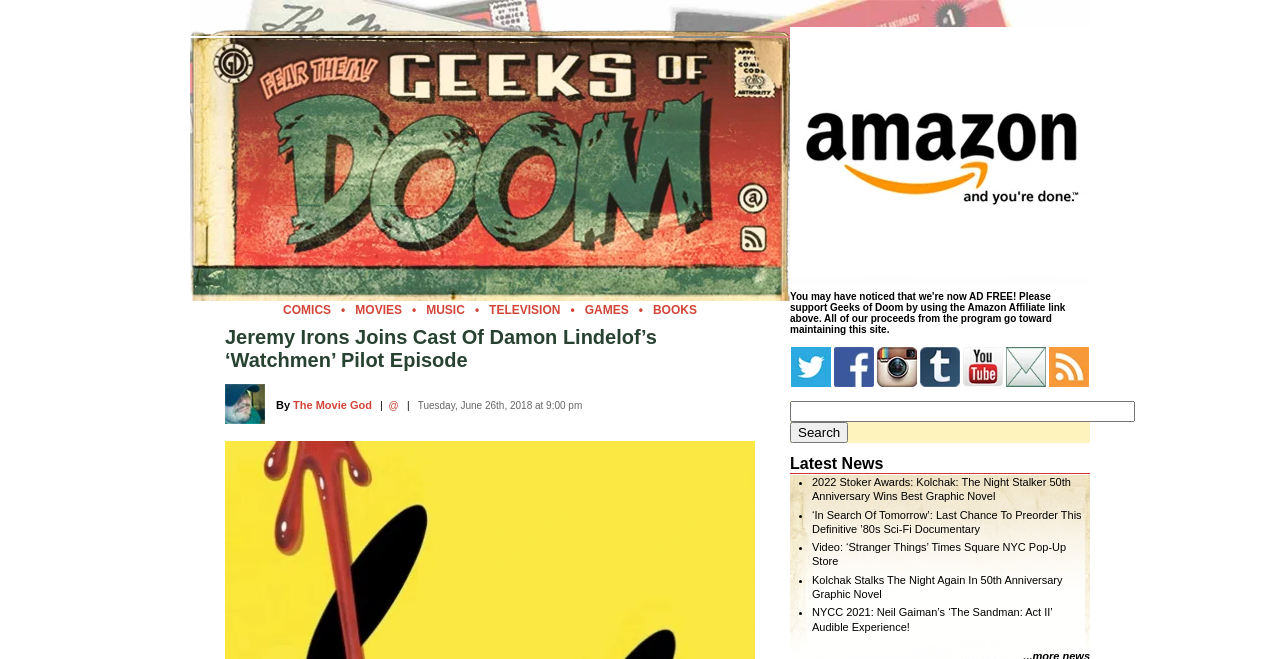How many social media platforms are linked on the website?
Refer to the image and give a detailed answer to the question.

I counted the number of social media platforms linked on the website by looking at the links and images in the bottom right section of the page, which include Twitter, Facebook, Instagram, Tumblr, and YouTube.